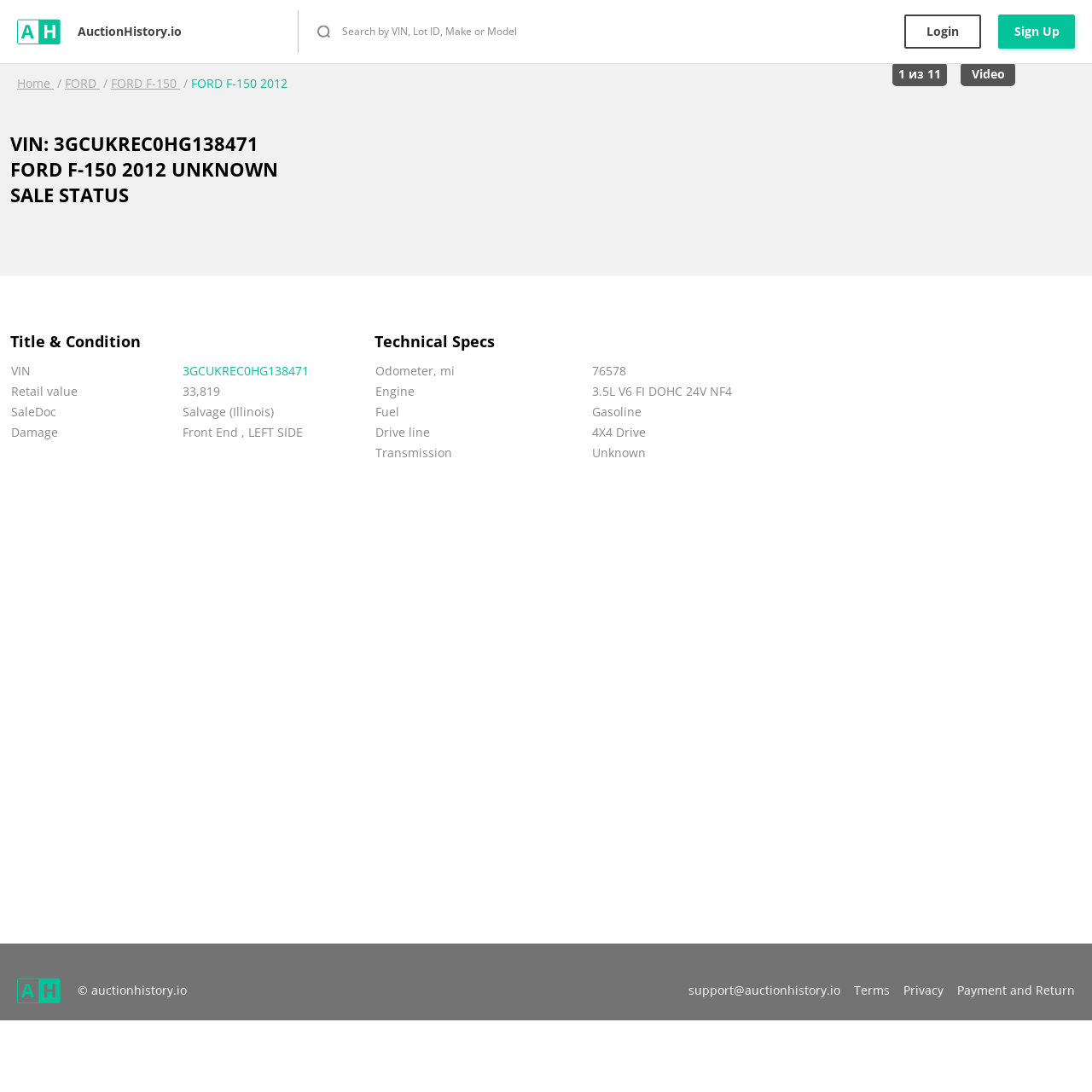Describe all the significant parts and information present on the webpage.

This webpage appears to be an auction listing for a 2012 Ford F-150 with a VIN number of 3GCUKREC0HG138471. At the top of the page, there is a header section with links to "Vehicle history - Copart and iaai auctions AuctionHistory.io", "Search", "Login", and "Sign Up". Below this, there is a navigation menu with links to "Home", "FORD", and "FORD F-150".

The main content of the page is divided into two sections: "Title & Condition" and "Technical Specs". The "Title & Condition" section displays information about the vehicle's sale status, VIN number, retail value, and damage. This information is presented in a table format with clear headings and values.

The "Technical Specs" section provides detailed information about the vehicle's technical specifications, including its odometer reading, engine, fuel type, drive line, and transmission. This information is also presented in a table format.

On the right side of the page, there is a button labeled "Video" and a text box with a search icon. At the bottom of the page, there is a footer section with links to "Auction history", "Terms", "Privacy", "Payment and Return", and a copyright notice. There is also a contact email address, "support@auctionhistory.io", and a link to the website's support page.